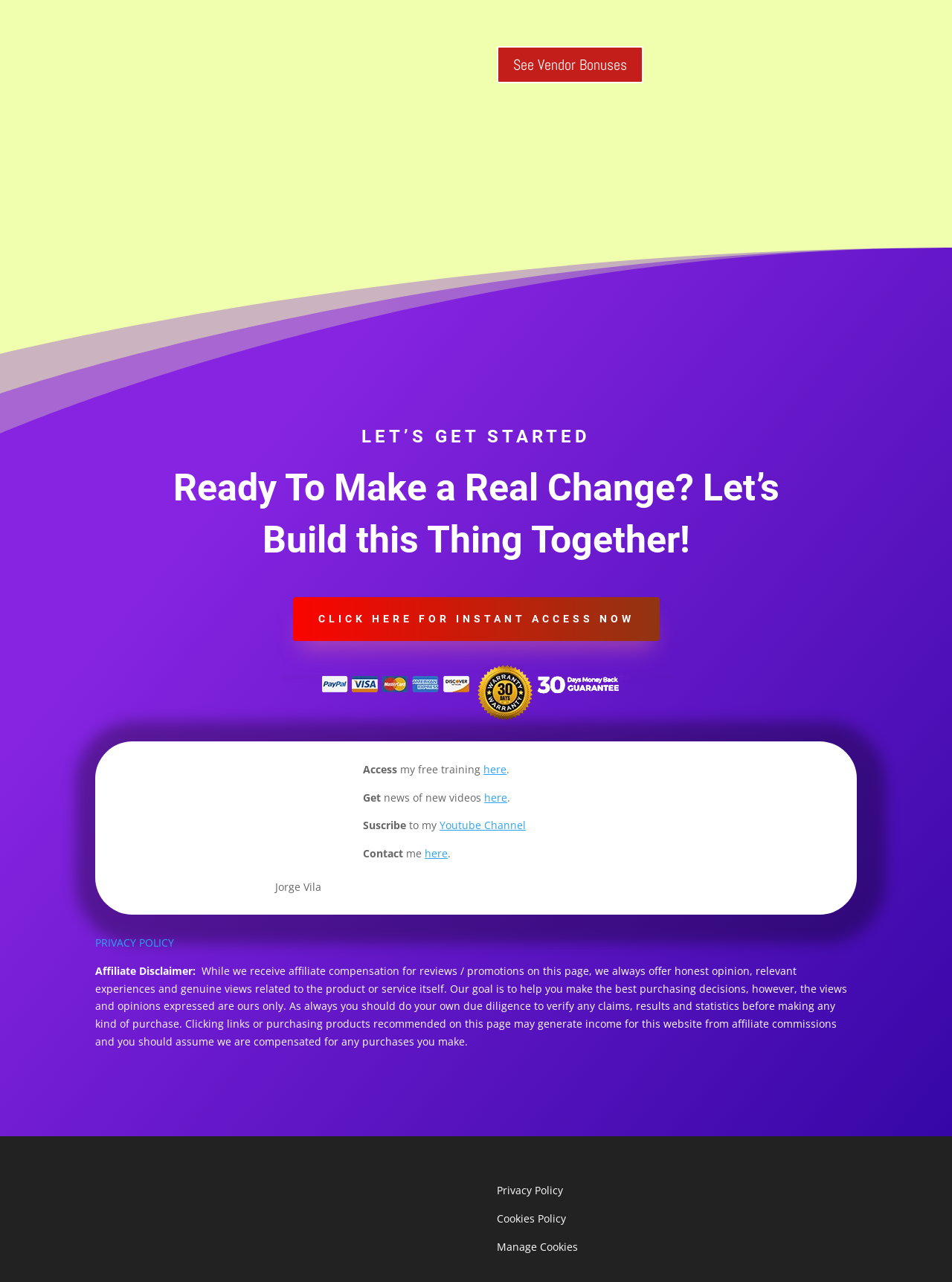Provide the bounding box coordinates of the section that needs to be clicked to accomplish the following instruction: "Contact me."

[0.446, 0.66, 0.47, 0.671]